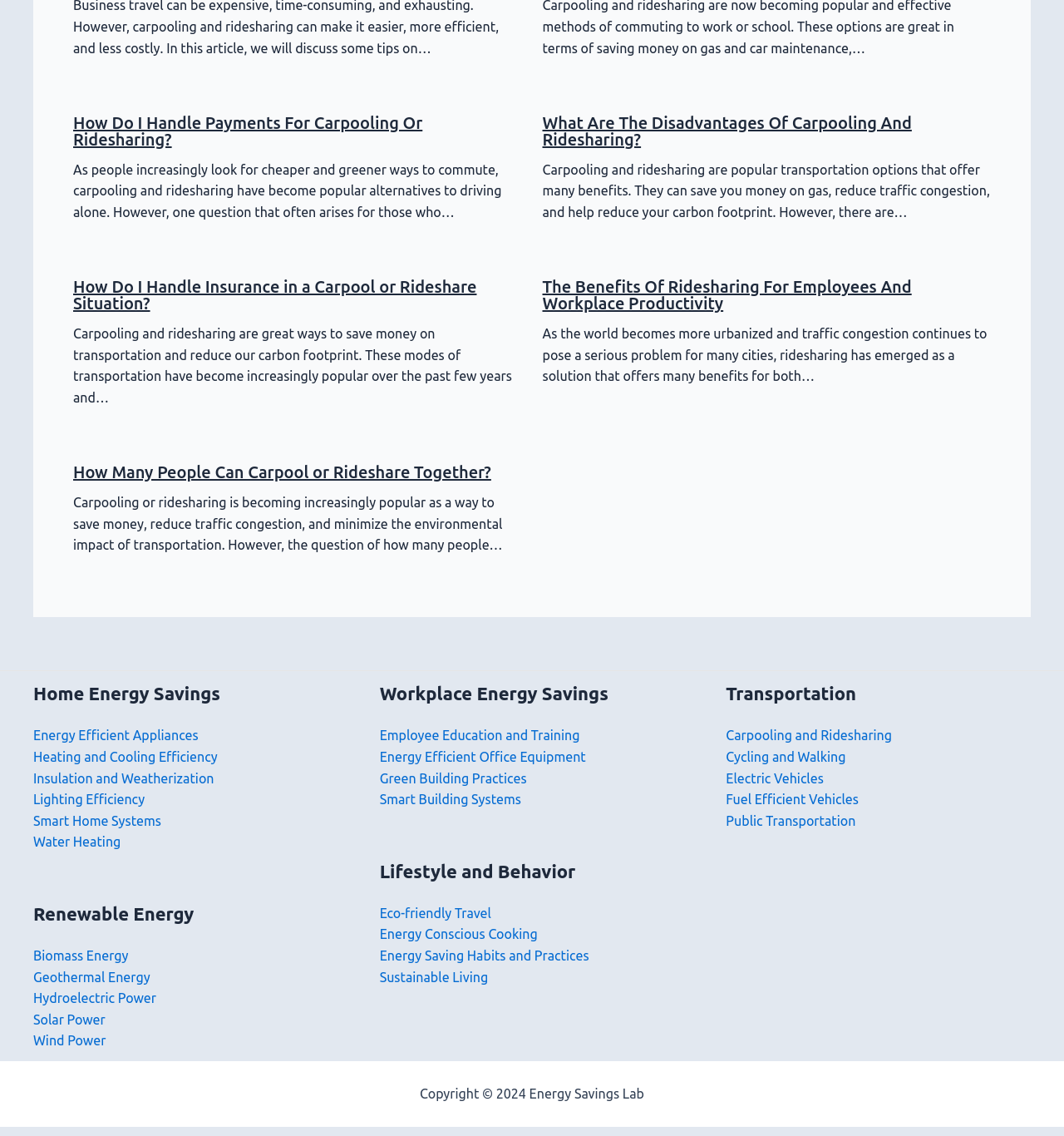Examine the image carefully and respond to the question with a detailed answer: 
What is the last link in the first footer widget?

In the first footer widget, there are several links listed under the heading 'Home Energy Savings'. The last link in this list is 'Water Heating'.